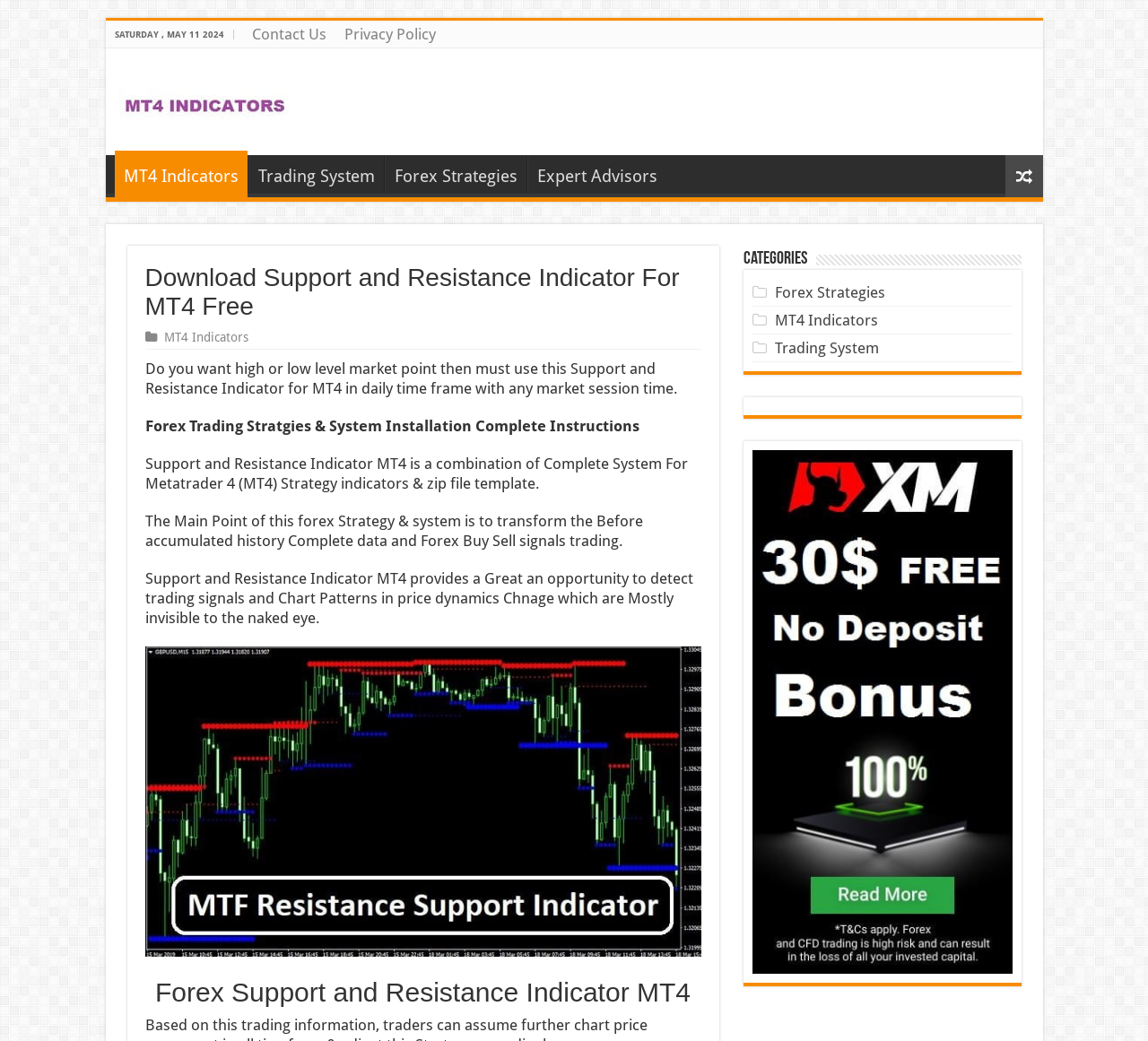What is the purpose of the Support and Resistance Indicator?
Using the image, give a concise answer in the form of a single word or short phrase.

To detect trading signals and chart patterns